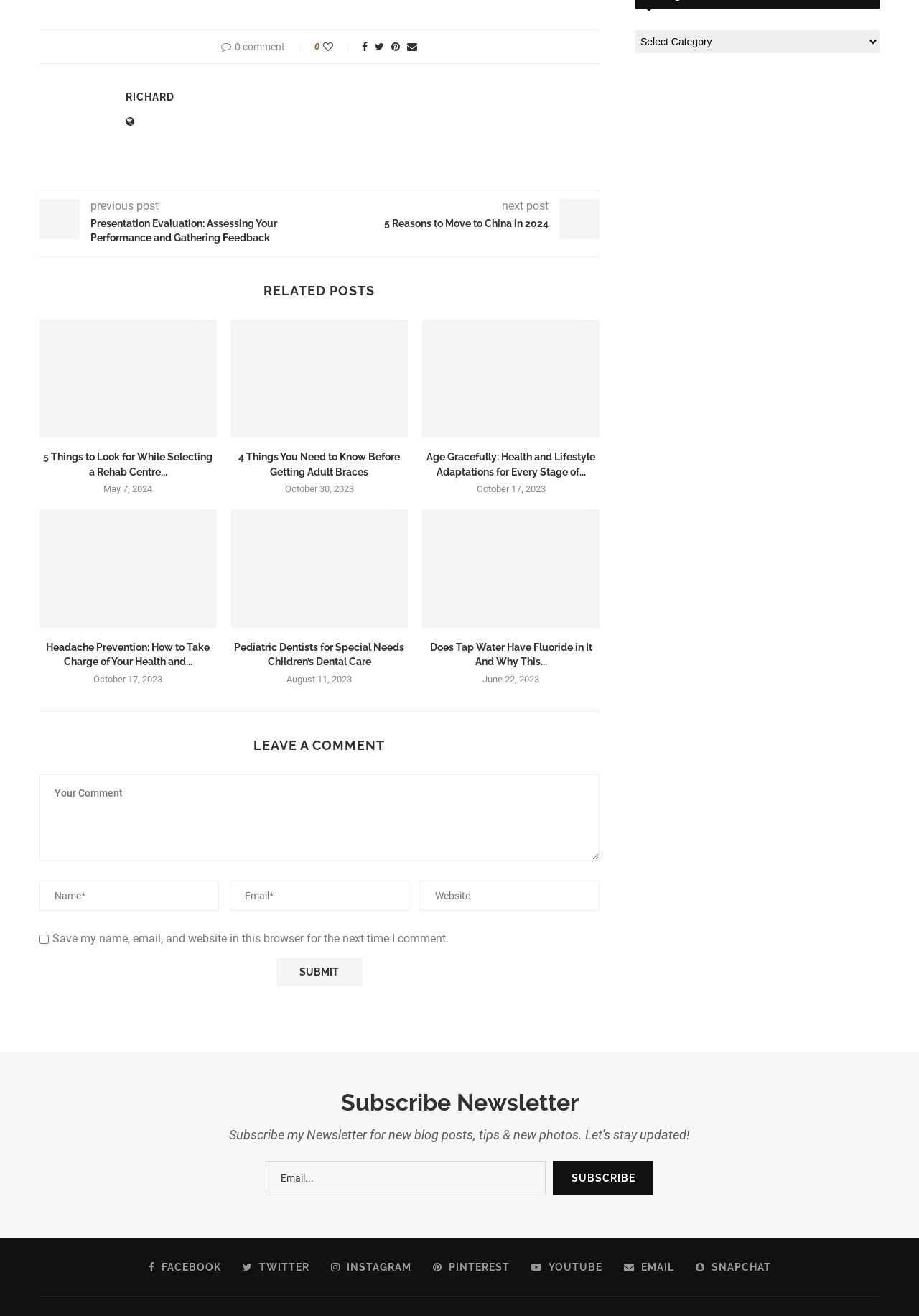Provide your answer in one word or a succinct phrase for the question: 
What is the purpose of the checkbox at the bottom of the comment form?

Save my name, email, and website in this browser for the next time I comment.